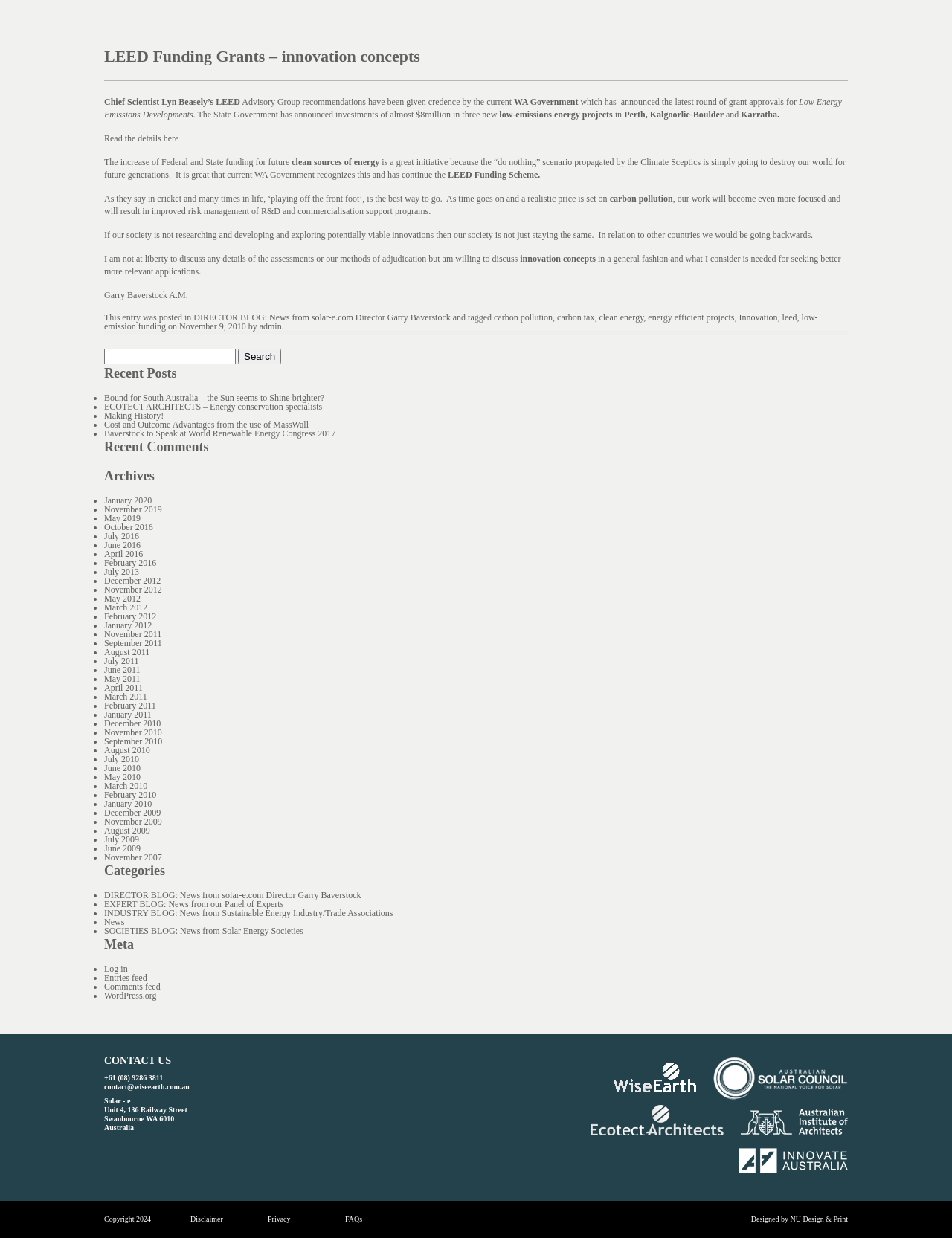Find the bounding box of the UI element described as follows: "November 9, 2010".

[0.188, 0.259, 0.258, 0.268]